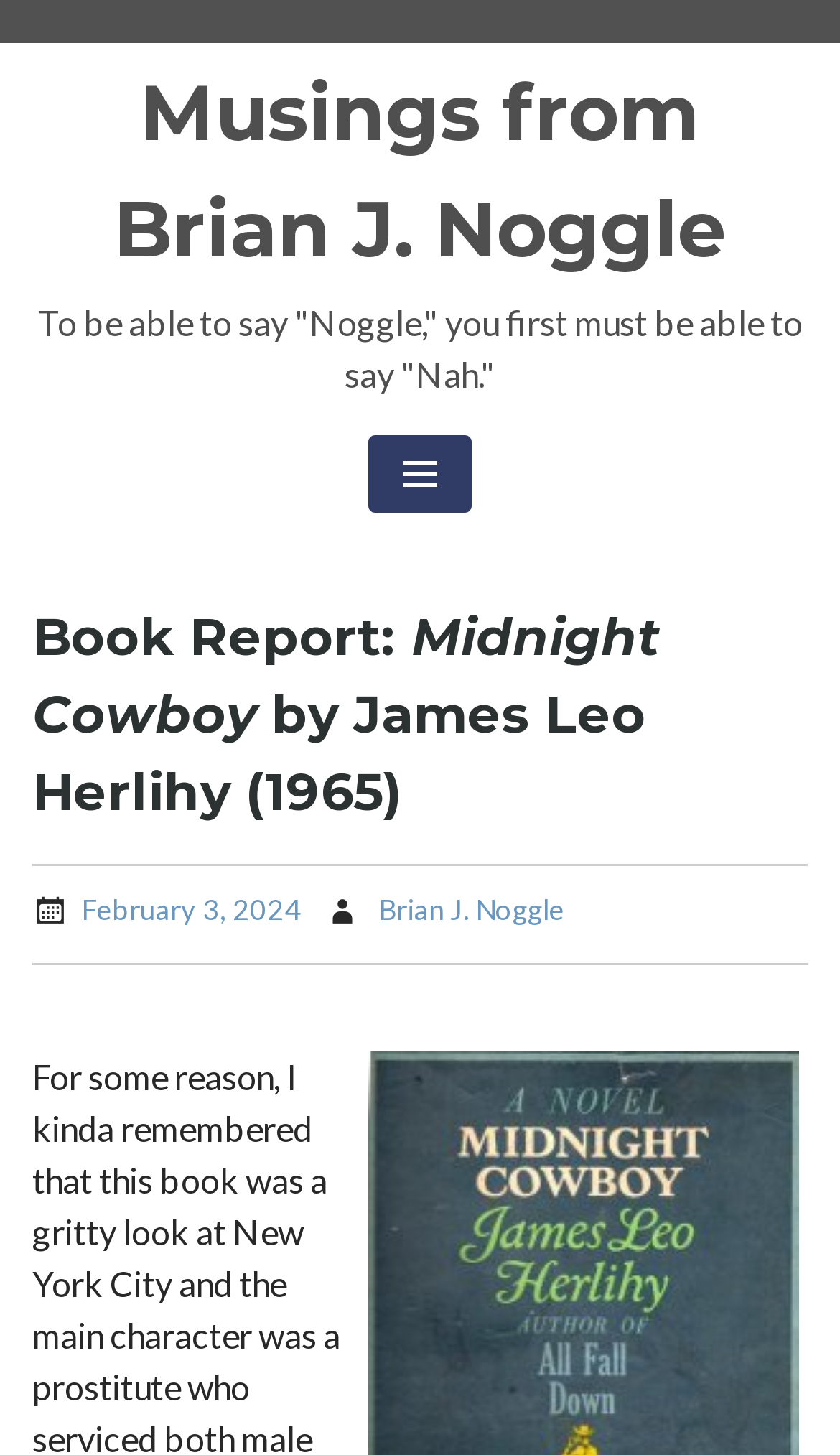What is the phrase mentioned in the static text?
Based on the screenshot, provide your answer in one word or phrase.

To be able to say 'Noggle,' you first must be able to say 'Nah.'